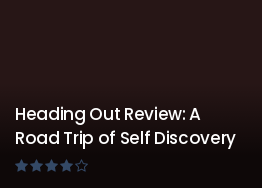Analyze the image and describe all the key elements you observe.

The image features the title of the review for "Heading Out," prominently displayed in a bold, clear font. The caption reads, "Heading Out Review: A Road Trip of Self Discovery." Beneath the title, there are five stars, indicating a rating of 3.5 out of 5, suggesting a moderately positive evaluation of the game. The background is dark, which enhances the visibility of the text and creates a dramatic aesthetic, suitable for engaging an audience interested in gaming reviews.